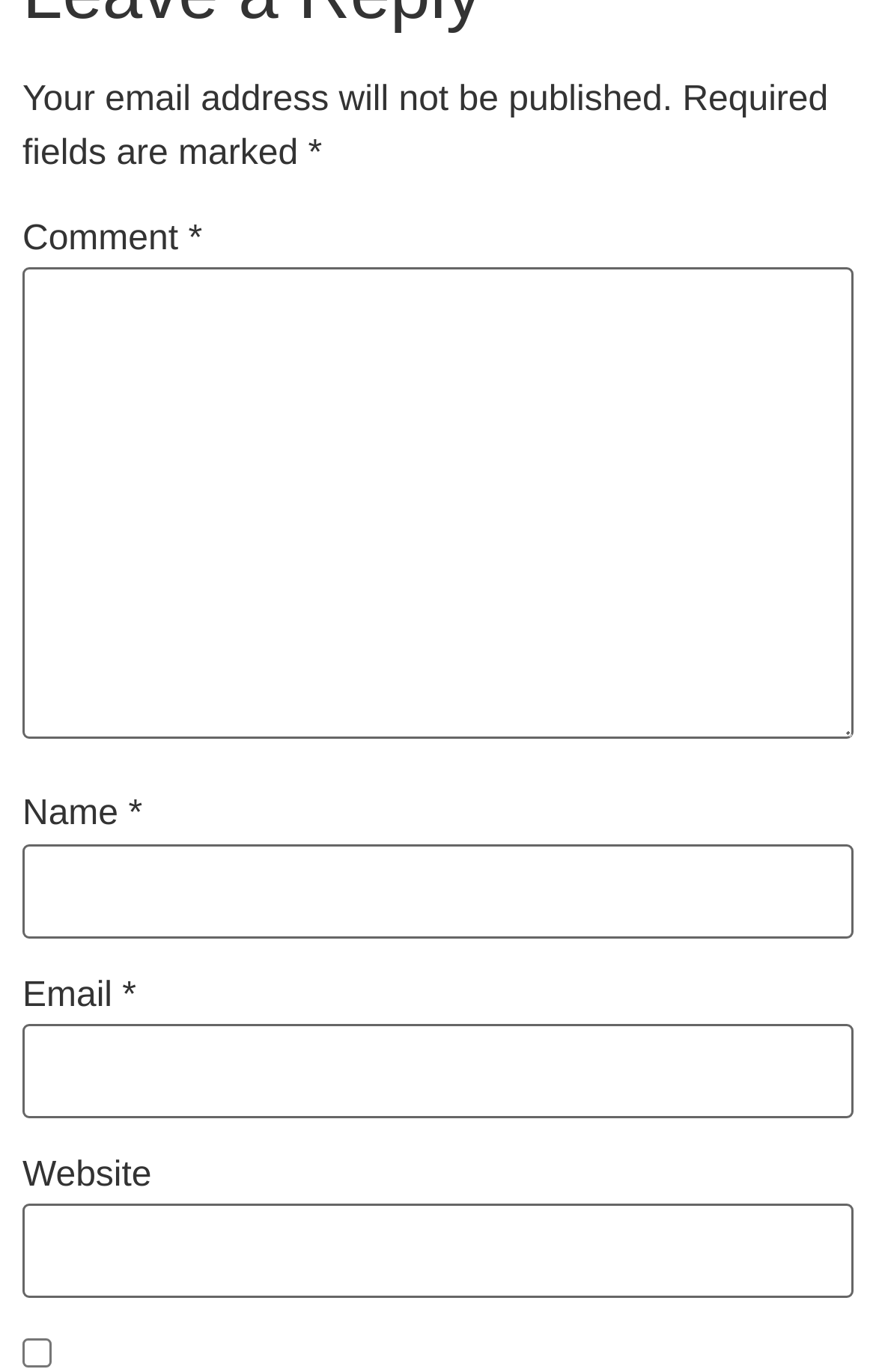Bounding box coordinates should be provided in the format (top-left x, top-left y, bottom-right x, bottom-right y) with all values between 0 and 1. Identify the bounding box for this UI element: parent_node: Name * name="author"

[0.026, 0.615, 0.974, 0.683]